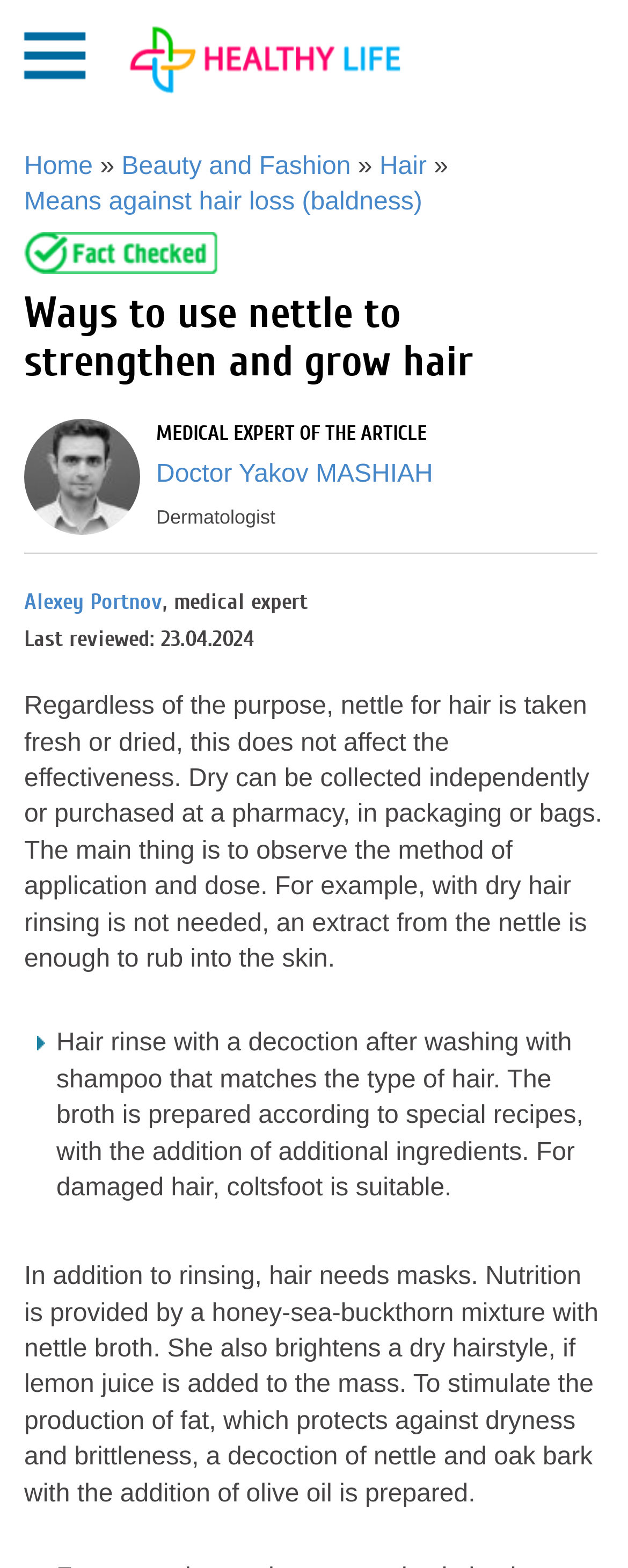When was the article last reviewed?
Answer the question in a detailed and comprehensive manner.

The last reviewed date of the article is mentioned at the bottom of the webpage as 'Last reviewed: 23.04.2024'.